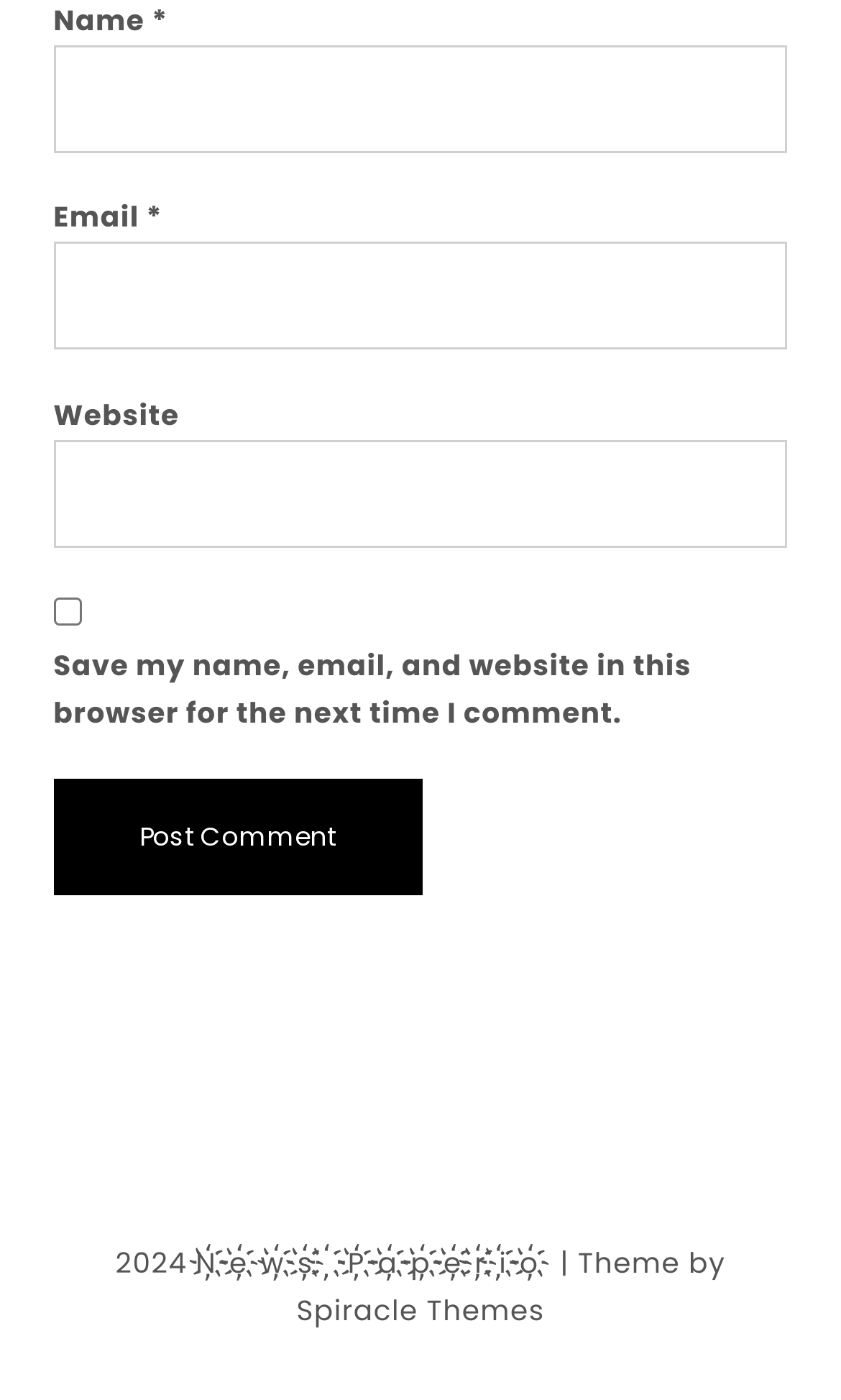What year is mentioned at the bottom of the webpage?
Please elaborate on the answer to the question with detailed information.

The footer of the webpage contains a static text element displaying the year '2024', which is likely the copyright year or a relevant date for the website.